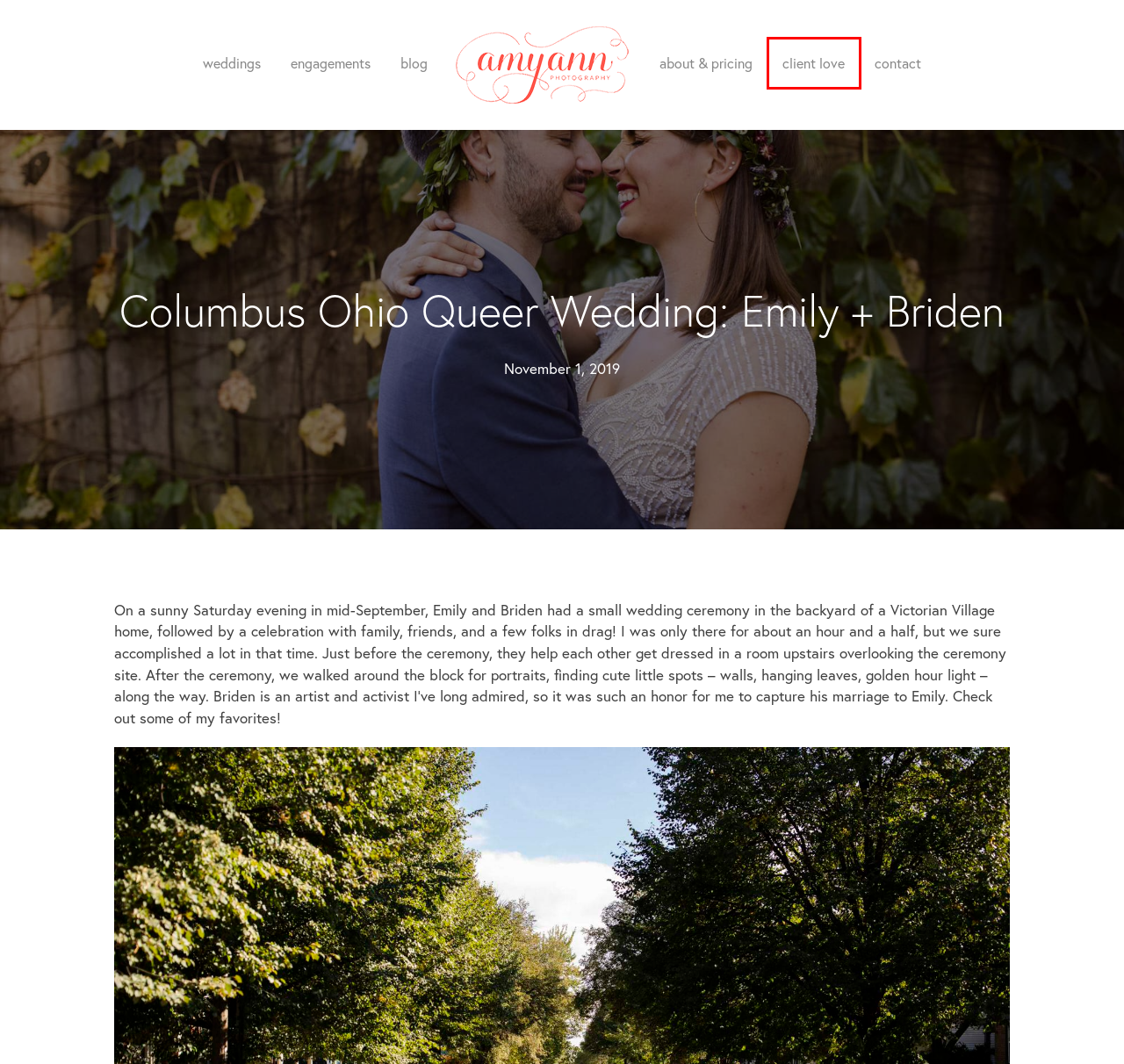A screenshot of a webpage is given, marked with a red bounding box around a UI element. Please select the most appropriate webpage description that fits the new page after clicking the highlighted element. Here are the candidates:
A. weddings – Amy Ann Photography
B. about – Amy Ann Photography
C. Amy Ann Photography – Wedding Photographer in Columbus Ohio
D. families + portraits – Amy Ann Photography
E. engagements – Amy Ann Photography
F. raves – Amy Ann Photography
G. blog – Amy Ann Photography
H. Contact – Amy Ann Photography

F